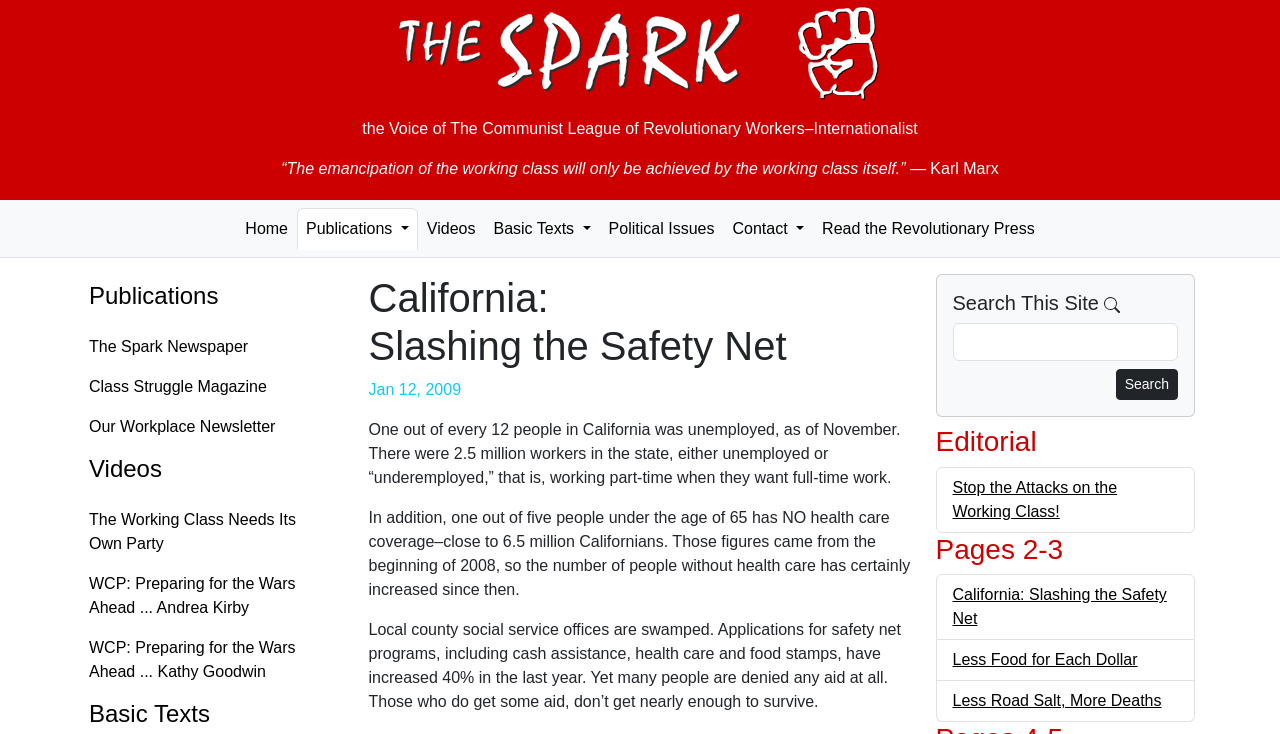Identify the bounding box coordinates of the clickable region necessary to fulfill the following instruction: "Click on the 'Home' link". The bounding box coordinates should be four float numbers between 0 and 1, i.e., [left, top, right, bottom].

[0.185, 0.283, 0.232, 0.341]